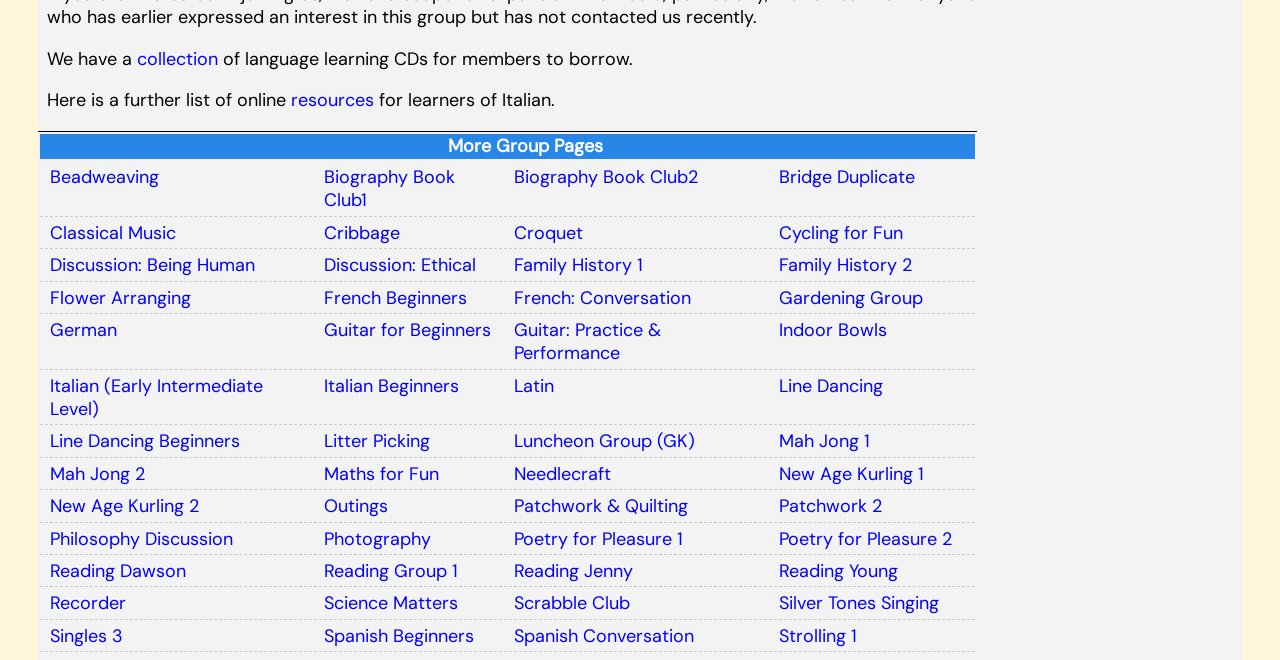Locate the bounding box coordinates for the element described below: "Outings". The coordinates must be four float values between 0 and 1, formatted as [left, top, right, bottom].

[0.253, 0.749, 0.303, 0.785]